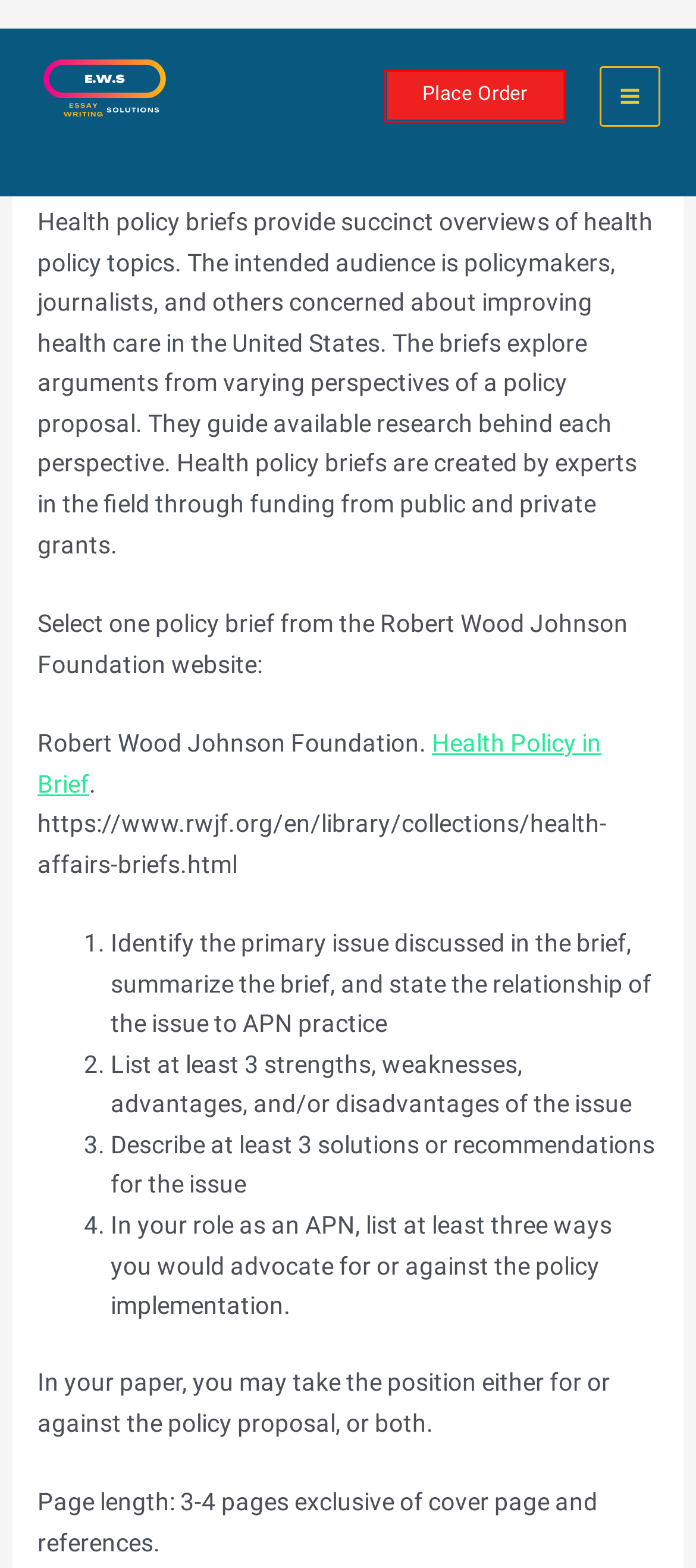Observe the screenshot of a webpage with a red bounding box highlighting an element. Choose the webpage description that accurately reflects the new page after the element within the bounding box is clicked. Here are the candidates:
A. Dissertation And Thesis Services – Essay Writing Solutions
B. Essay Writing Solutions – Legit And Credible Research Writing Services.
C. Measures Of Effect – Essay Writing Solutions
D. Our Services – Essay Writing Solutions
E. Privacy Policy – Essay Writing Solutions
F. Frequently Asked Questions – Essay Writing Solutions
G. Research Questions – Essay Writing Solutions
H. Place Order – Essay Writing Solutions

H